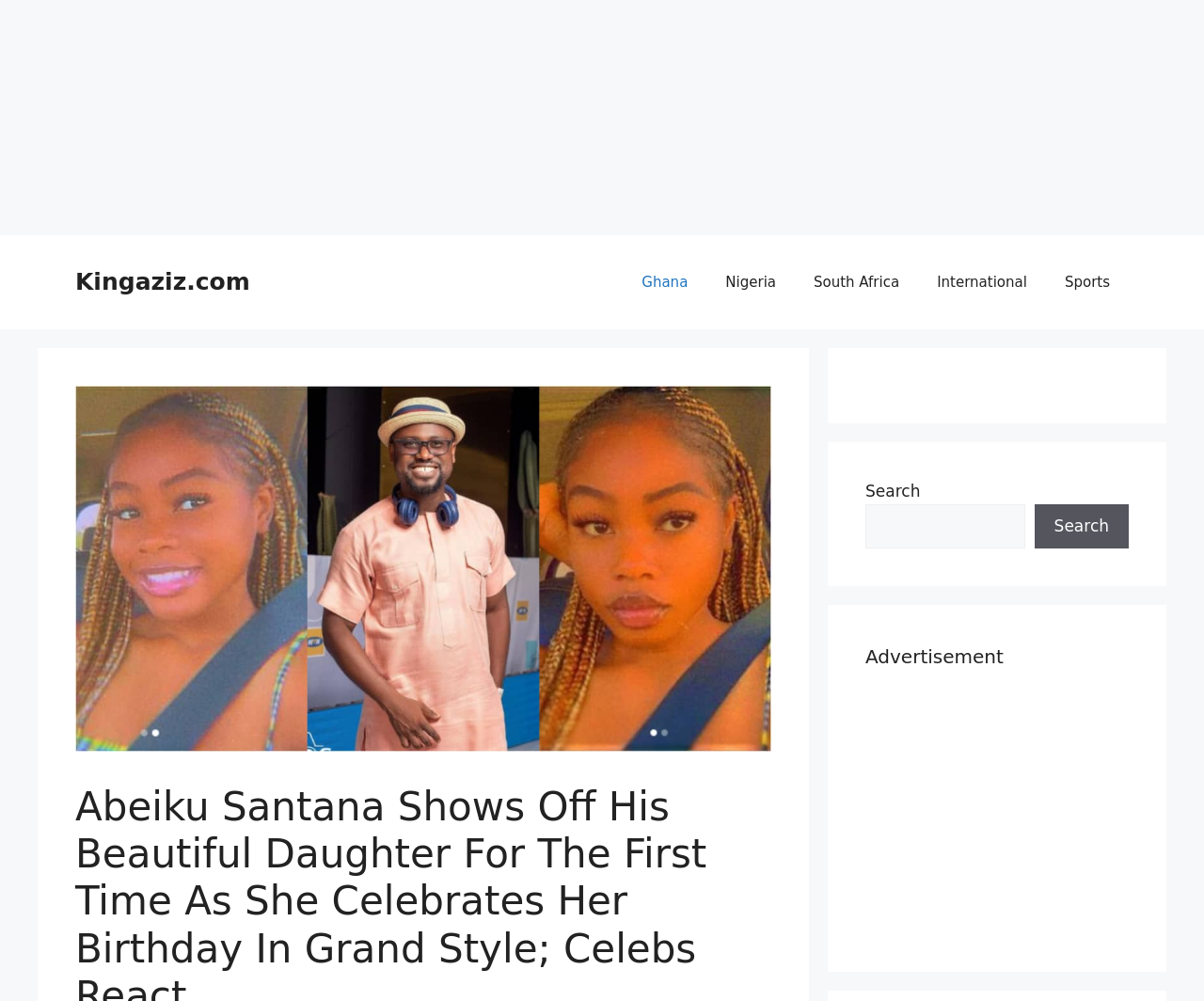What is the topic of the image?
Please give a detailed and elaborate answer to the question based on the image.

I determined the topic of the image by looking at the image element, which has a description 'Abeiku Santana and daughter', indicating that the image is related to Abeiku Santana and his daughter.